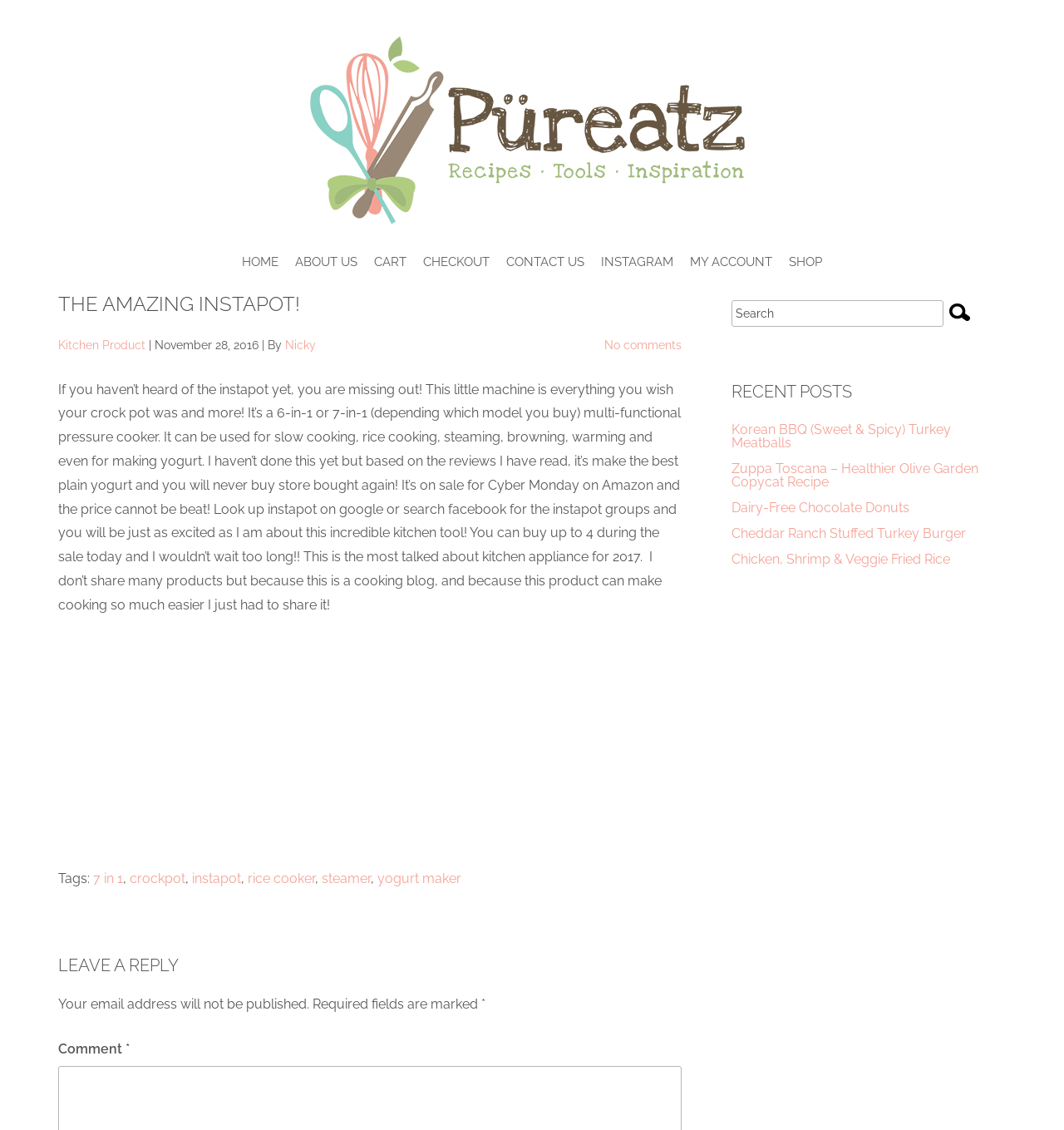Please look at the image and answer the question with a detailed explanation: What is the author's opinion about the Instapot?

The author's opinion about the Instapot is very positive, which can be inferred from the text 'If you haven’t heard of the instapot yet, you are missing out! This little machine is everything you wish your crock pot was and more!' and the enthusiastic tone of the article.